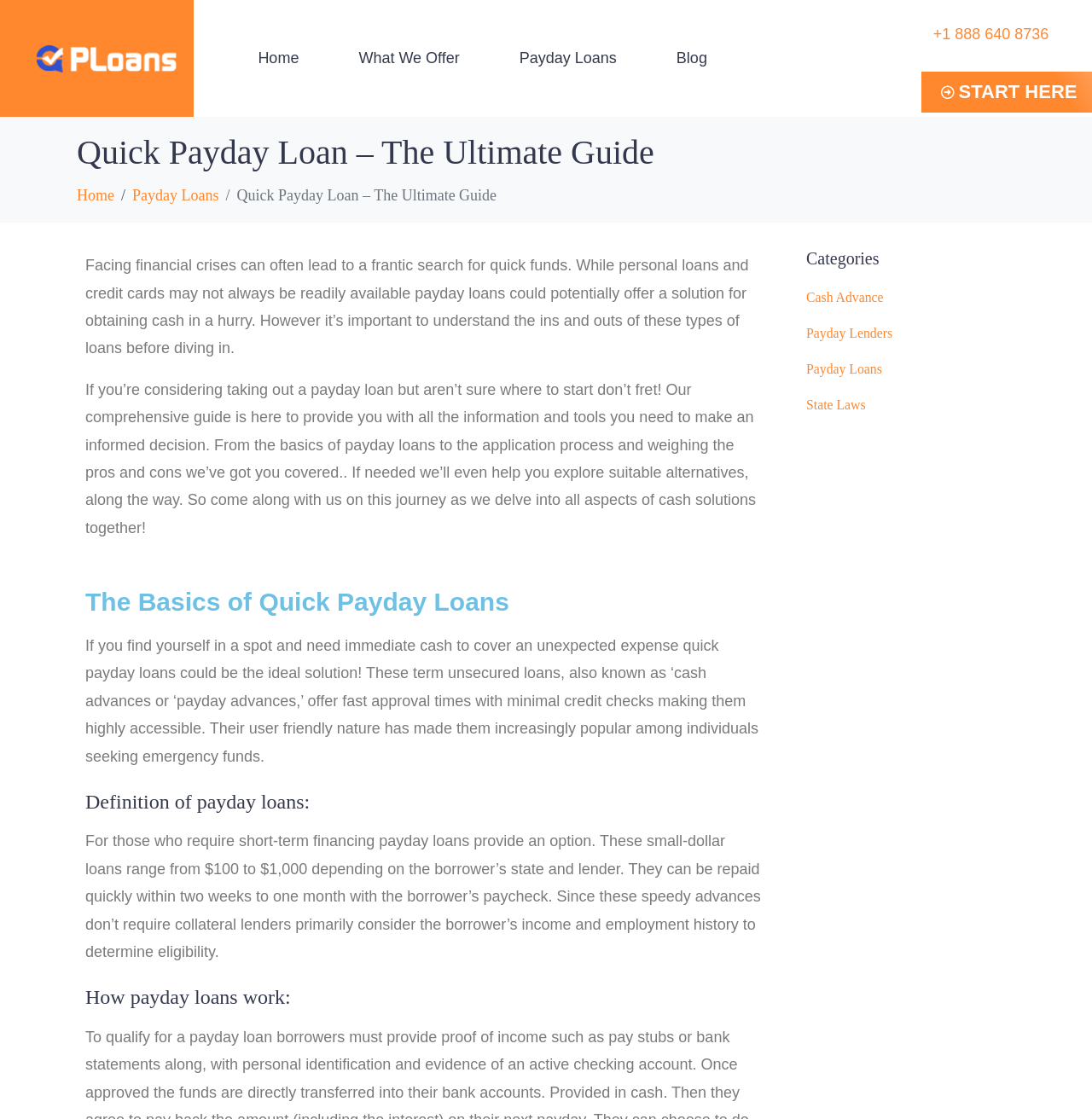Determine the bounding box coordinates of the clickable region to carry out the instruction: "Go to Leistungen".

None